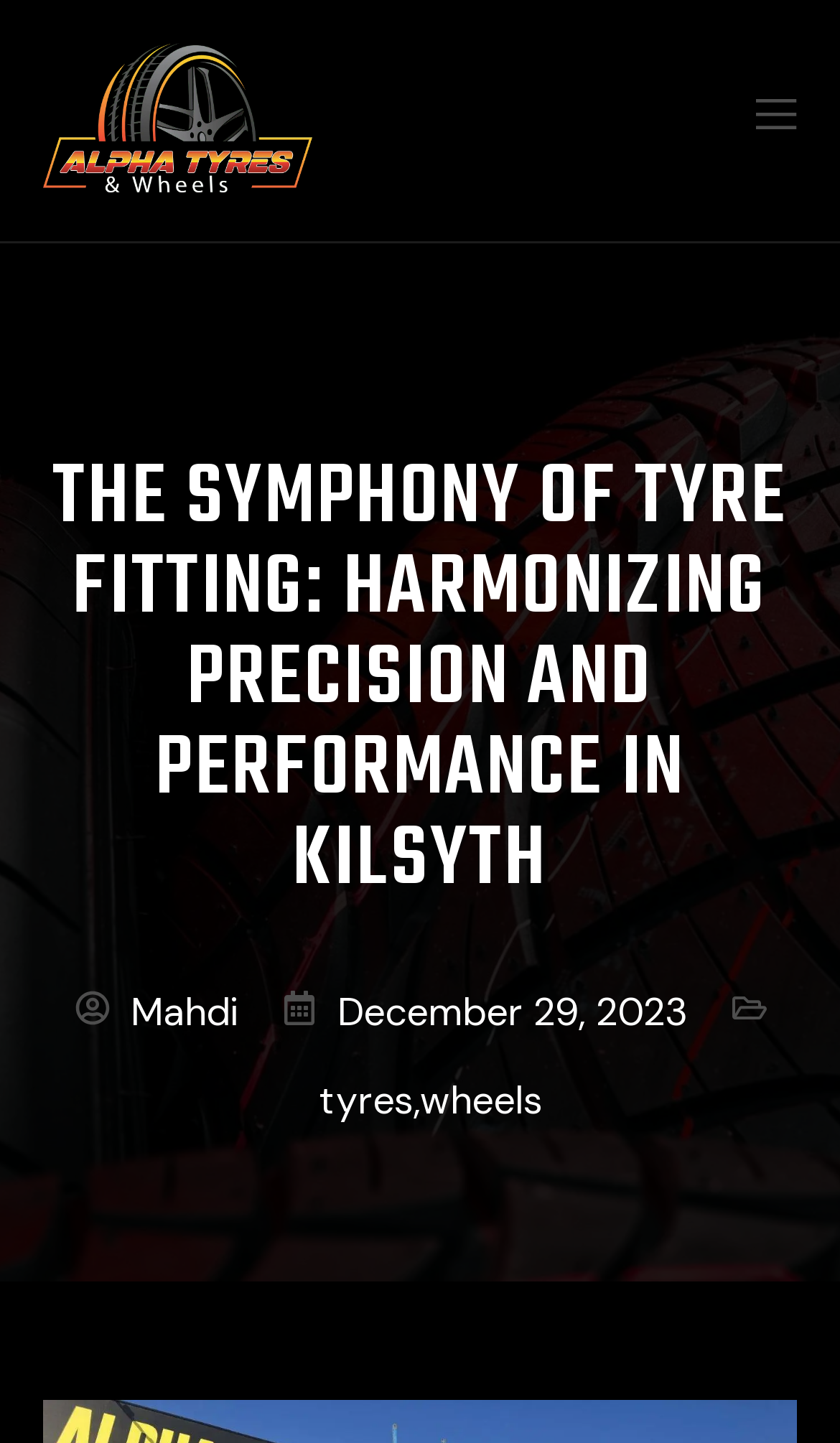Who is the author of the latest article?
Refer to the image and provide a detailed answer to the question.

The author's name, Mahdi, is listed on the page along with the date December 29, 2023, suggesting that Mahdi is the author of the latest article.